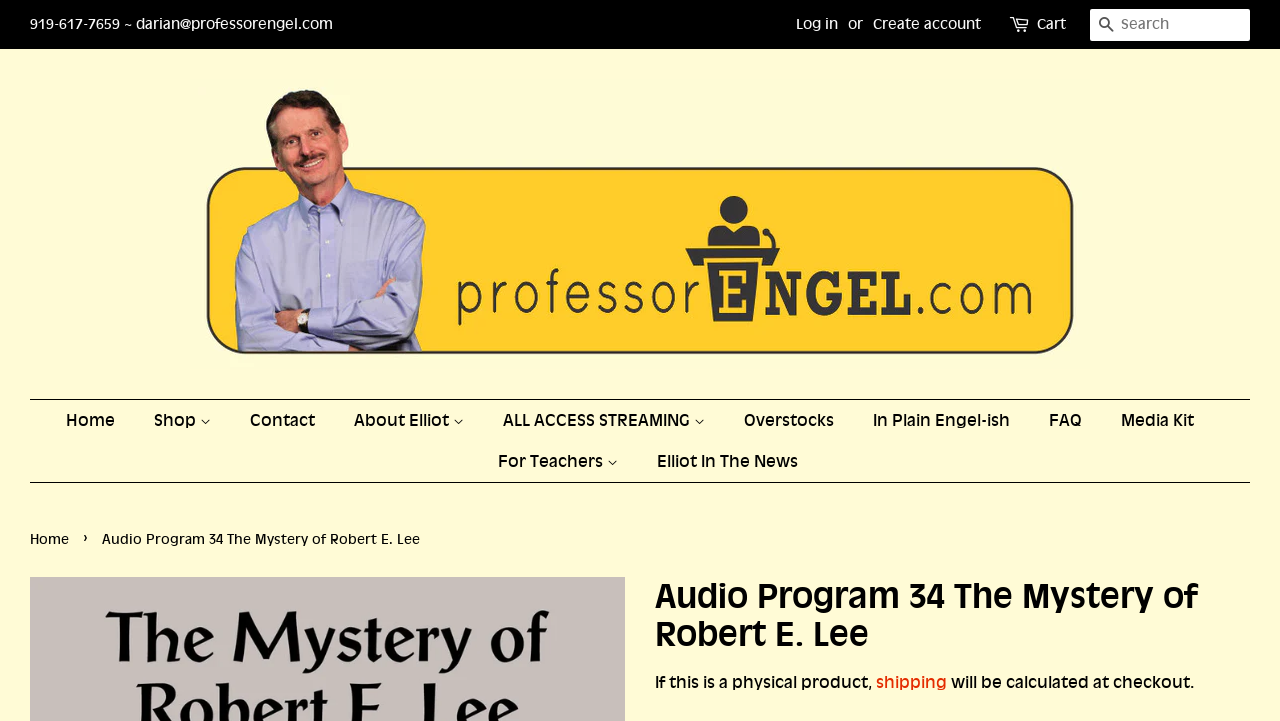Based on the image, give a detailed response to the question: What is the purpose of the search box?

I found the search box by looking at the top layout table, where I saw a search element with a button labeled 'Search', which suggests that the purpose of the search box is to search for something.